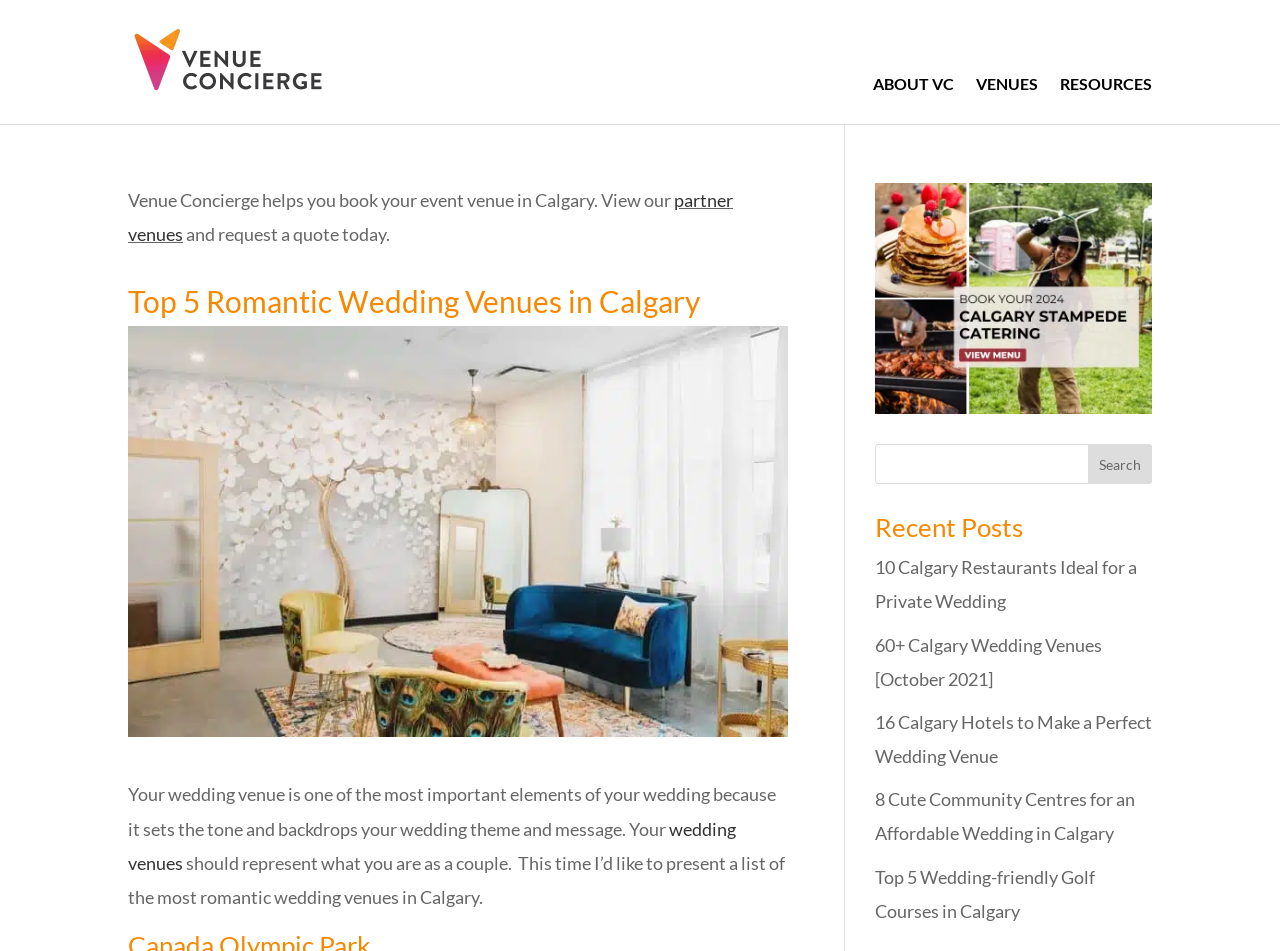Refer to the screenshot and answer the following question in detail:
What is the theme of the articles in the 'Recent Posts' section?

The titles of the articles in the 'Recent Posts' section, such as '10 Calgary Restaurants Ideal for a Private Wedding', '60+ Calgary Wedding Venues [October 2021]', and '16 Calgary Hotels to Make a Perfect Wedding Venue', suggest that the theme of these articles is related to weddings and wedding planning.